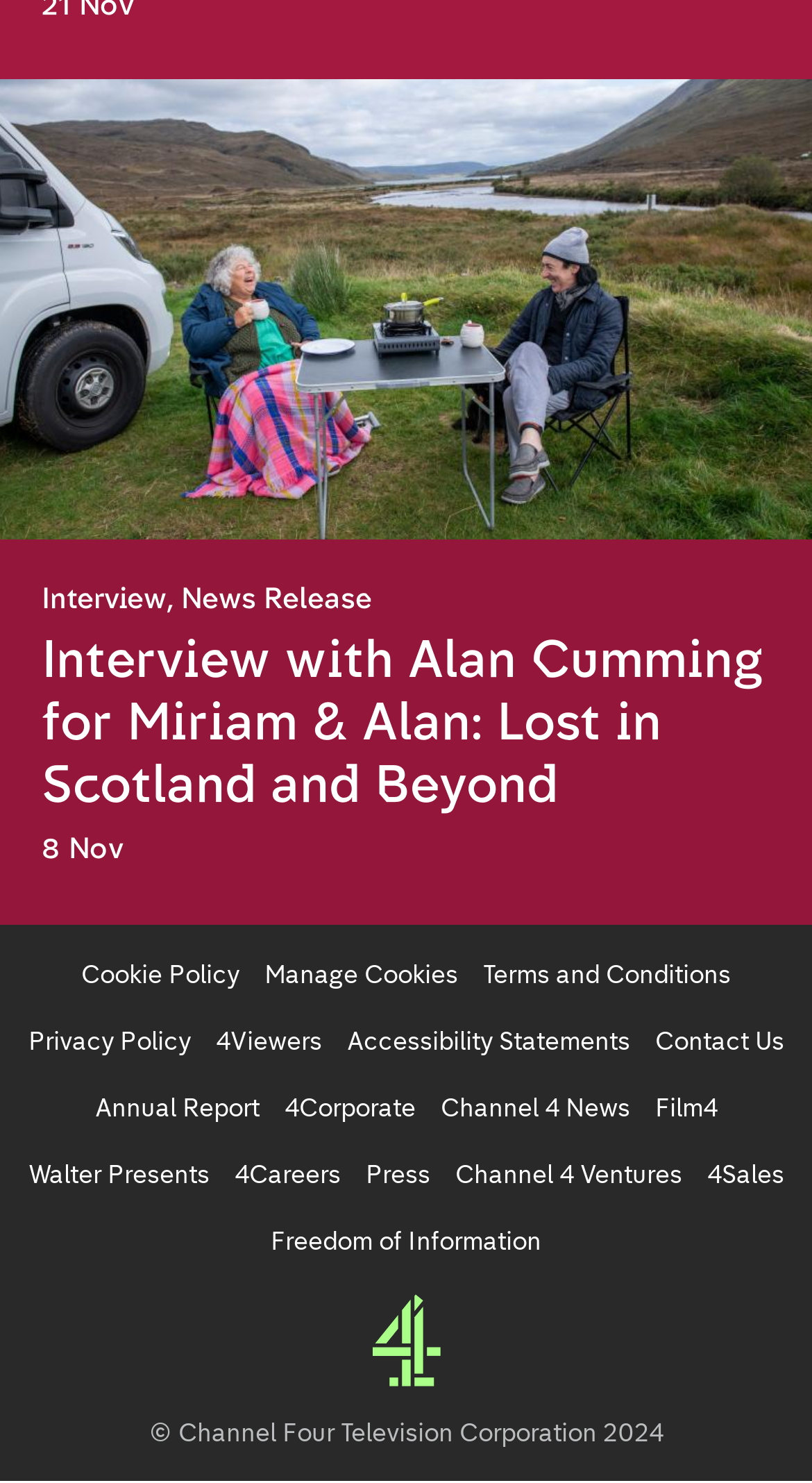Look at the image and give a detailed response to the following question: What is the title of the interview?

The title of the interview can be found in the heading element with OCR text 'Interview with Alan Cumming for Miriam & Alan: Lost in Scotland and Beyond' which is a child element of the link element with OCR text 'Interview, News Release Interview with Alan Cumming for Miriam & Alan: Lost in Scotland and Beyond 8 Nov'.